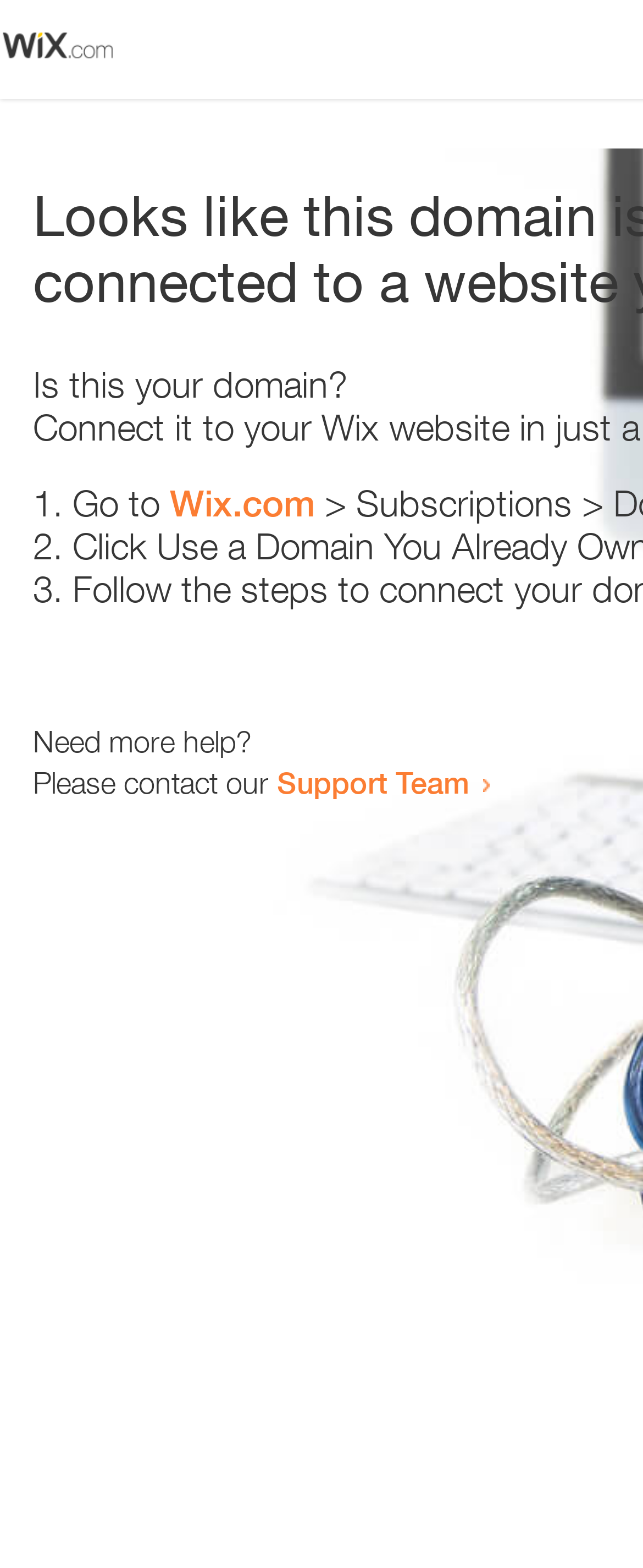Please identify the webpage's heading and generate its text content.

Looks like this domain isn't
connected to a website yet